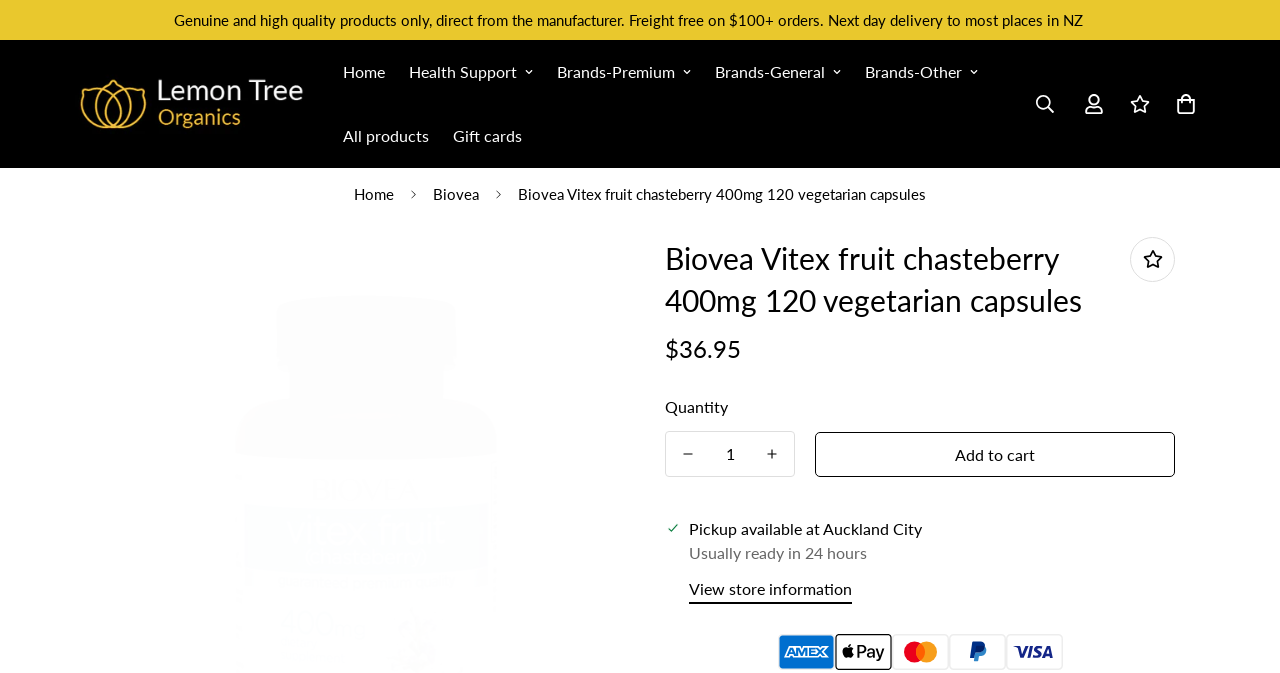What payment methods are accepted?
Please respond to the question with a detailed and informative answer.

I found the accepted payment methods by looking at the images of different payment method logos at the bottom of the page, which include American Express, Apple Pay, Mastercard, PayPal, and Visa.